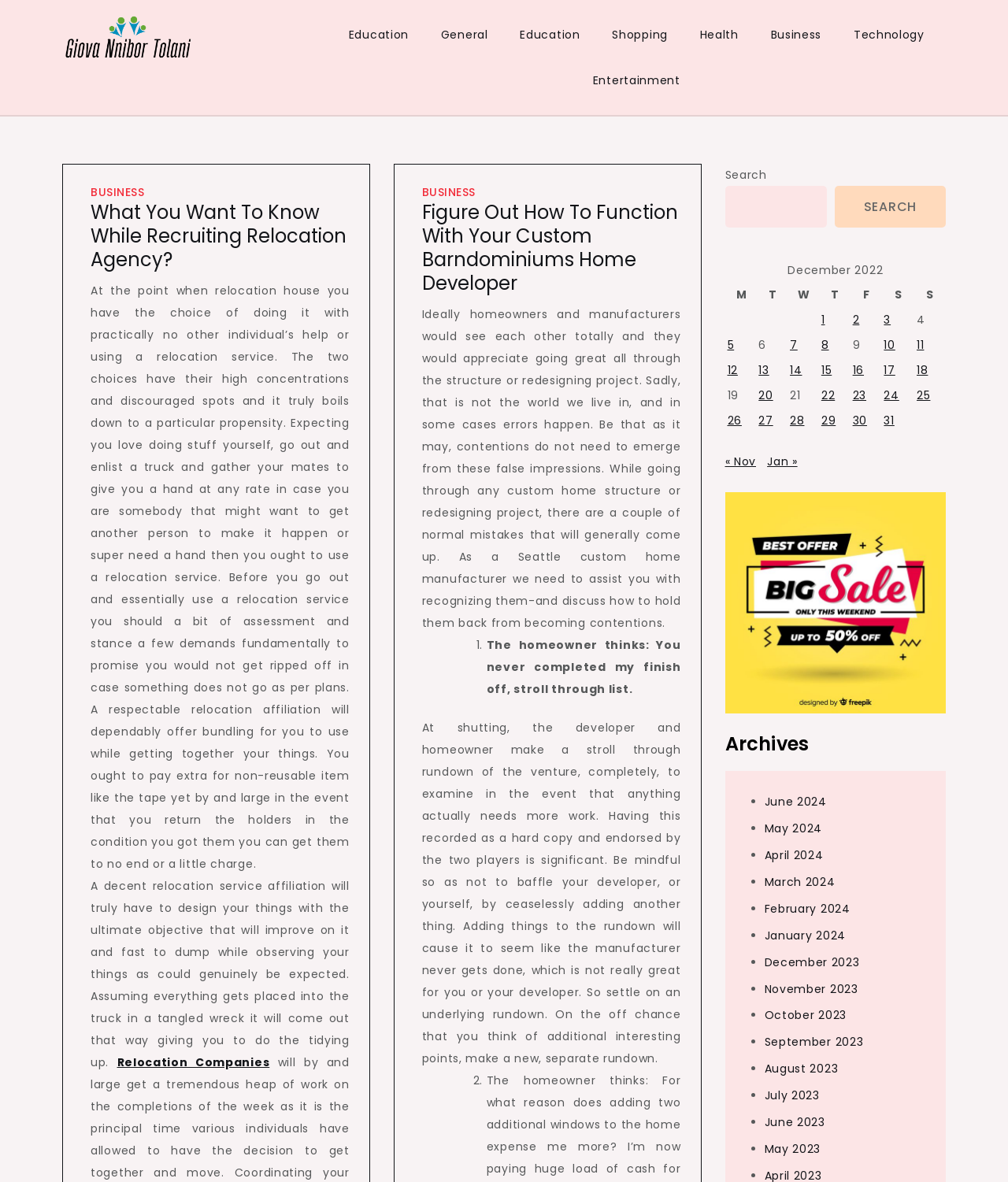Answer the question in a single word or phrase:
How many columns are in the table?

7